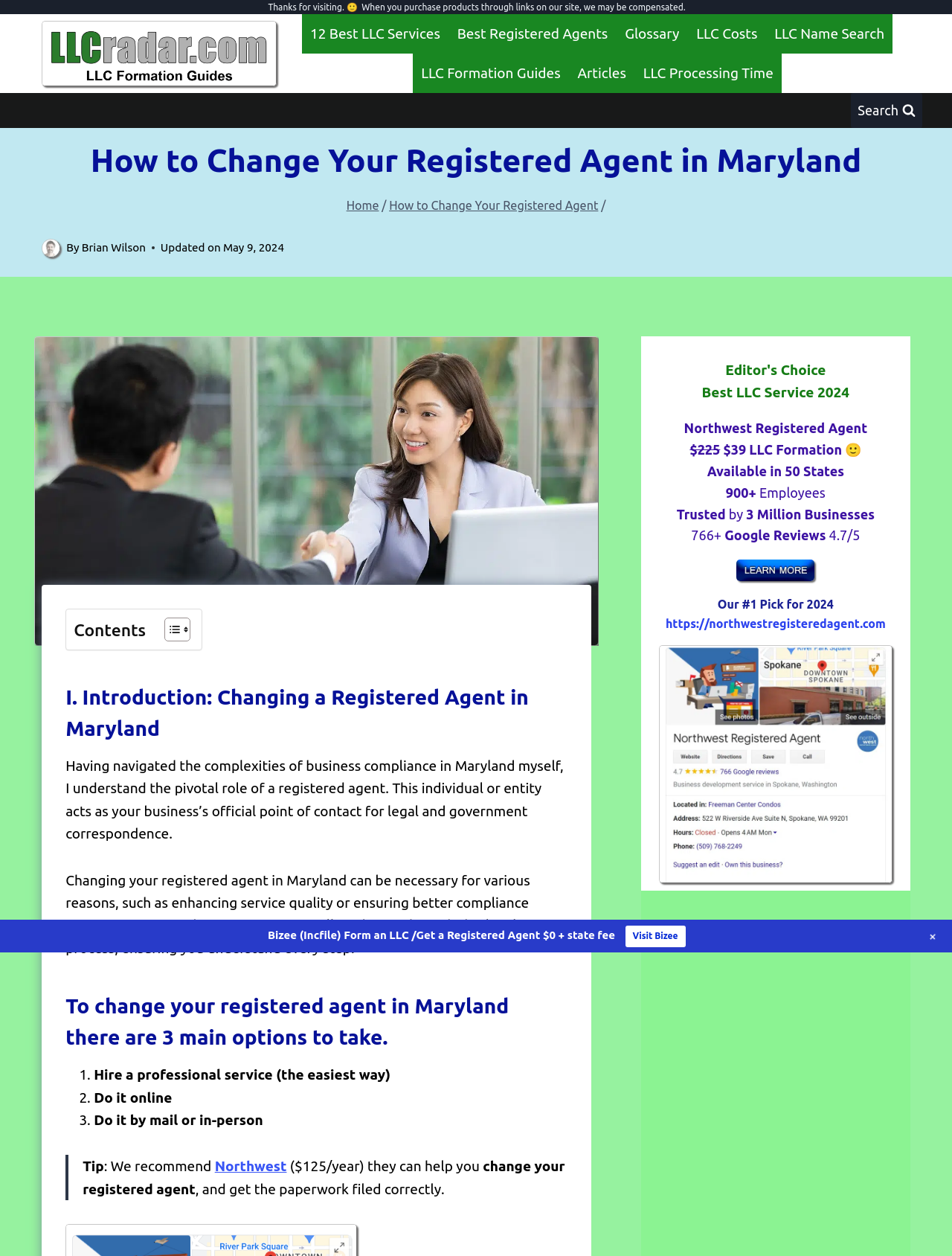Provide the bounding box coordinates of the HTML element described by the text: "LLC Processing Time".

[0.667, 0.043, 0.821, 0.074]